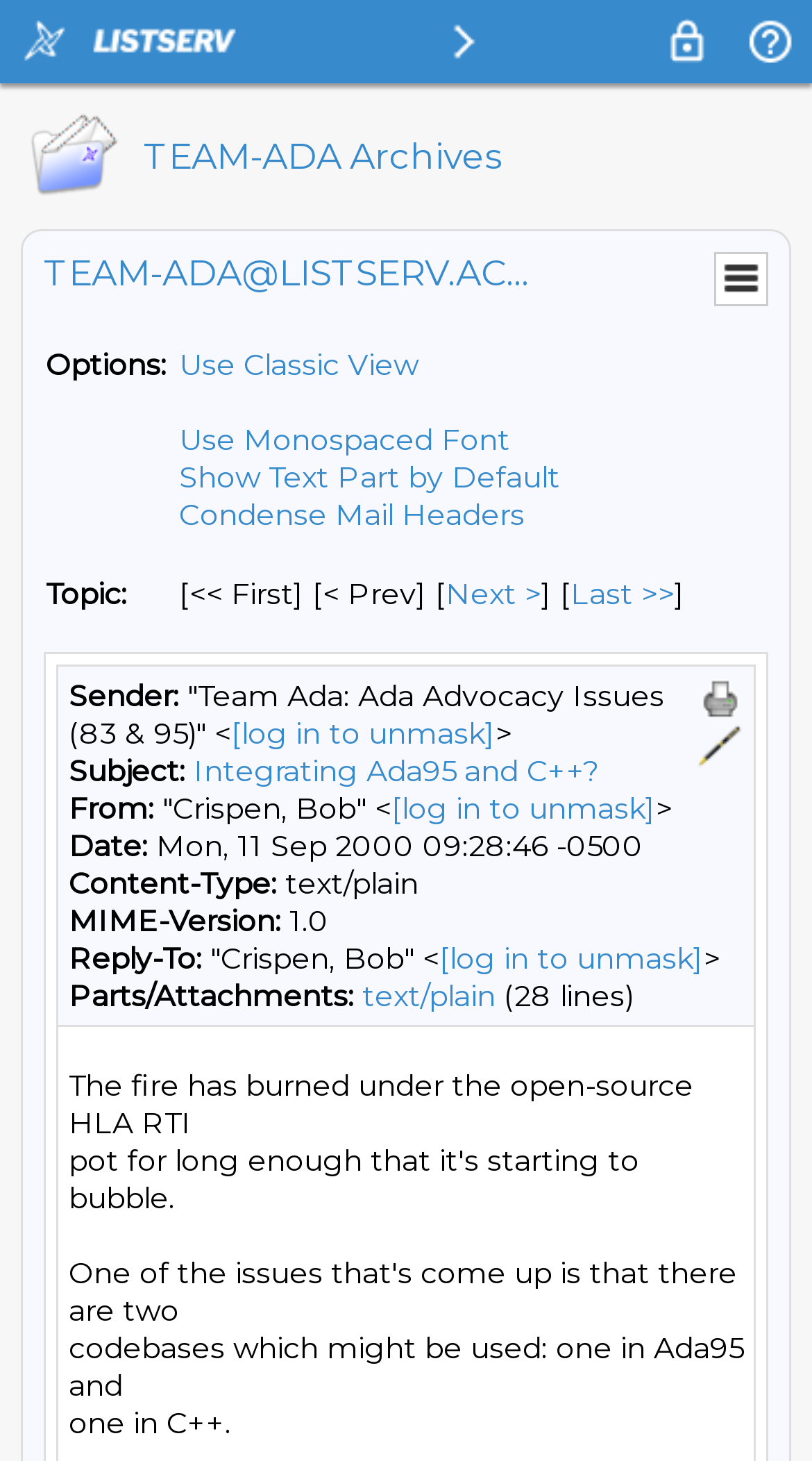Please find the bounding box coordinates in the format (top-left x, top-left y, bottom-right x, bottom-right y) for the given element description. Ensure the coordinates are floating point numbers between 0 and 1. Description: Condense Mail Headers

[0.221, 0.339, 0.646, 0.365]